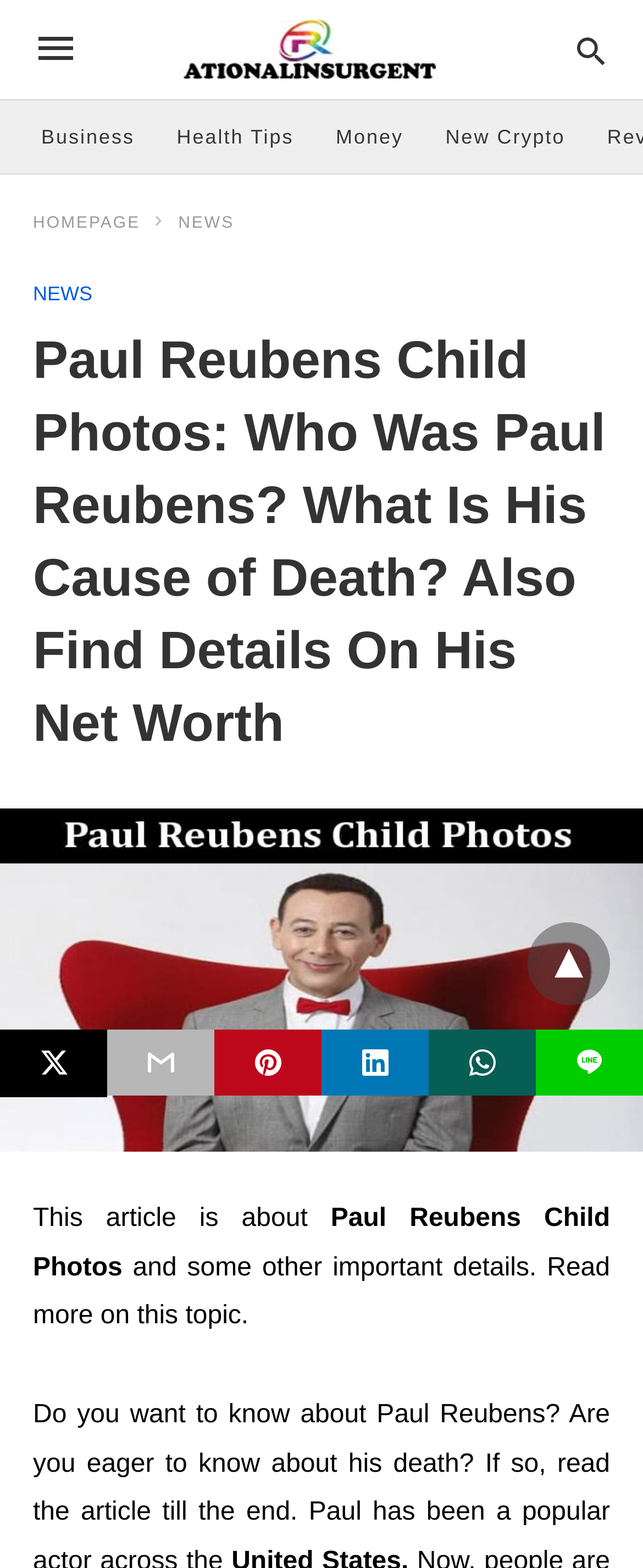Carefully examine the image and provide an in-depth answer to the question: What is the topic of the article?

The topic of the article can be inferred from the main heading and the image caption 'Latest News Paul Reubens Child Photos'. The article is about Paul Reubens' child photos and other related details.